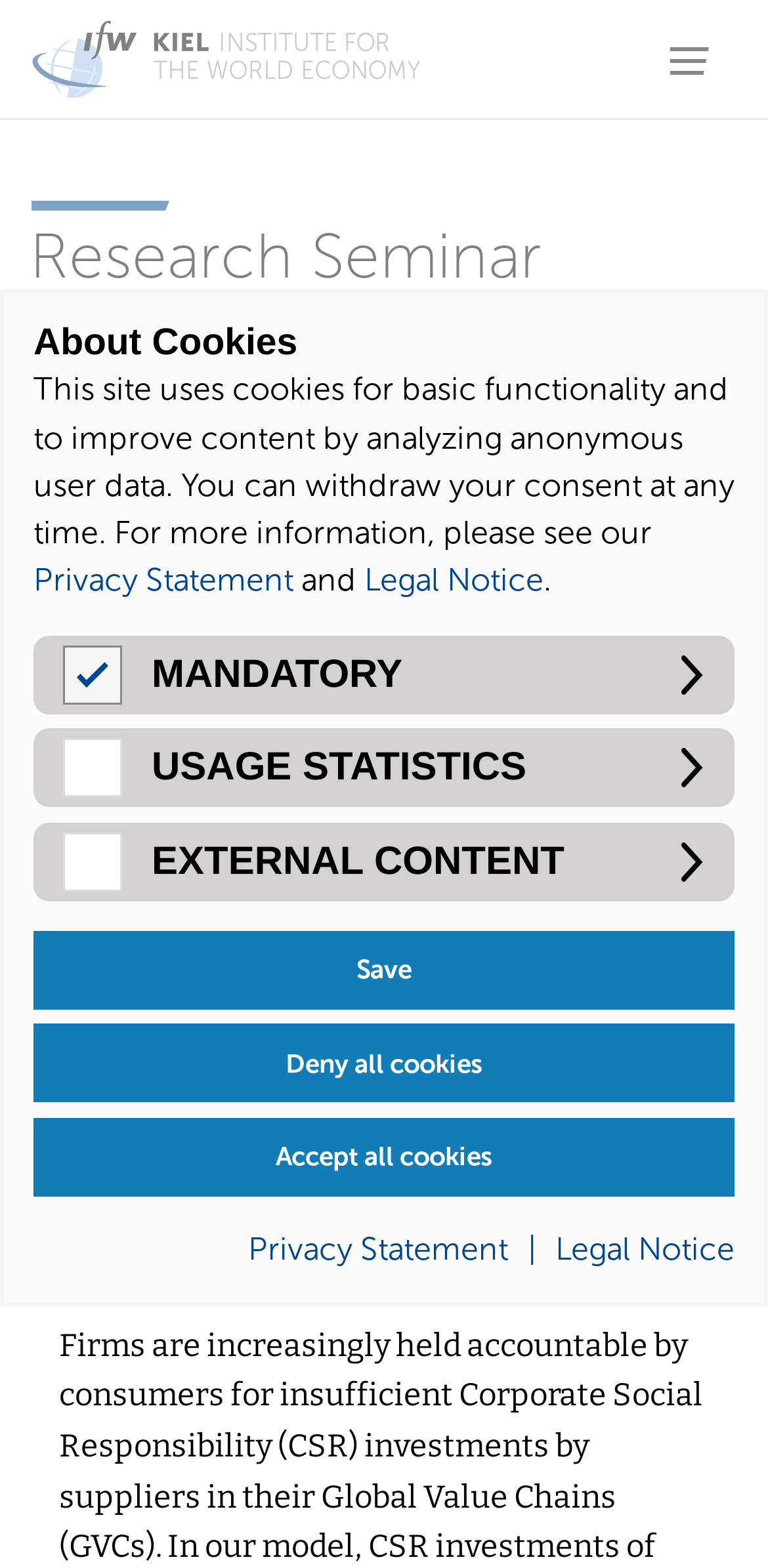Answer the question in a single word or phrase:
What are the social media sharing options available?

Tweet, Share, Mail